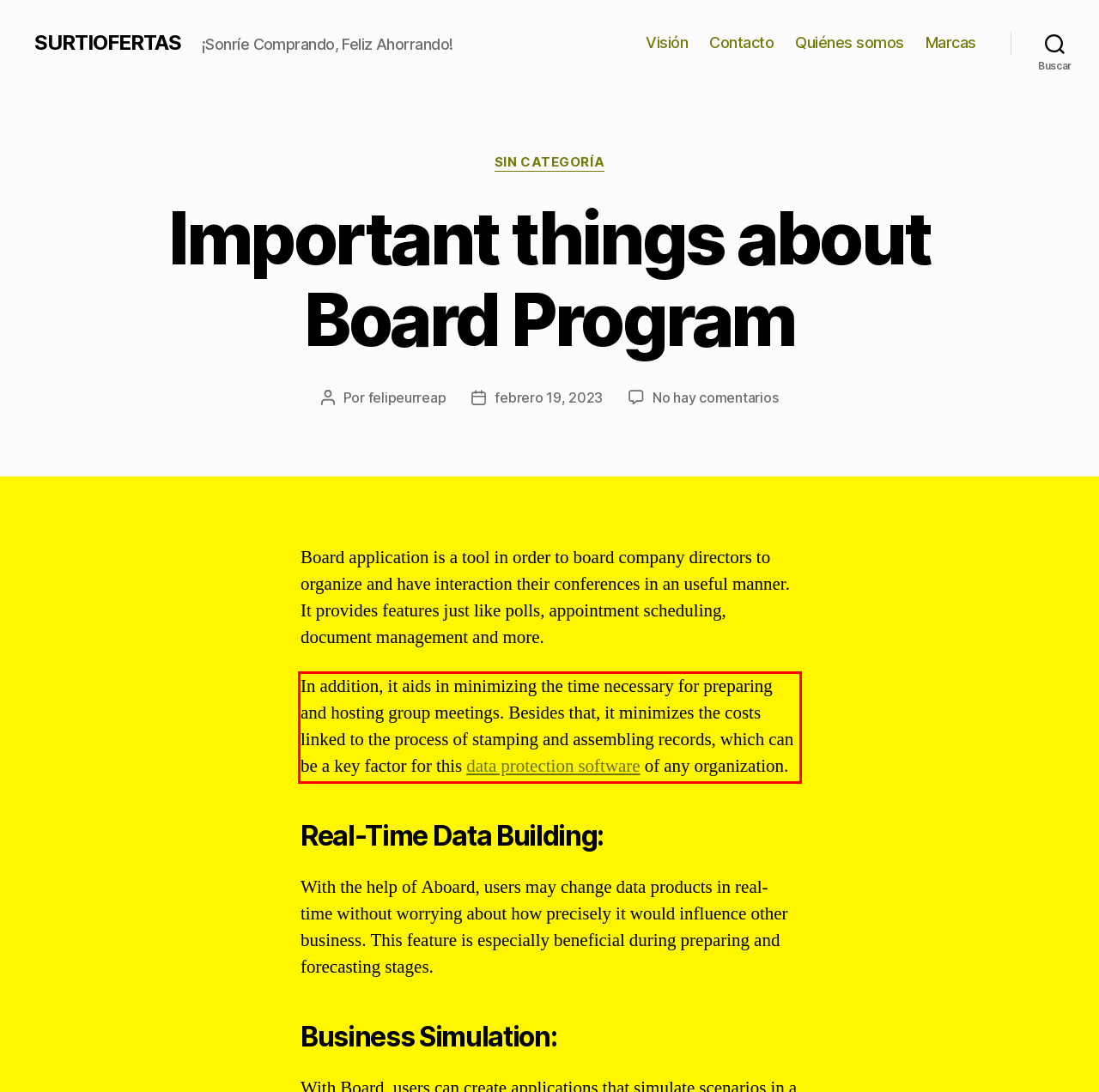Examine the screenshot of the webpage, locate the red bounding box, and perform OCR to extract the text contained within it.

In addition, it aids in minimizing the time necessary for preparing and hosting group meetings. Besides that, it minimizes the costs linked to the process of stamping and assembling records, which can be a key factor for this data protection software of any organization.